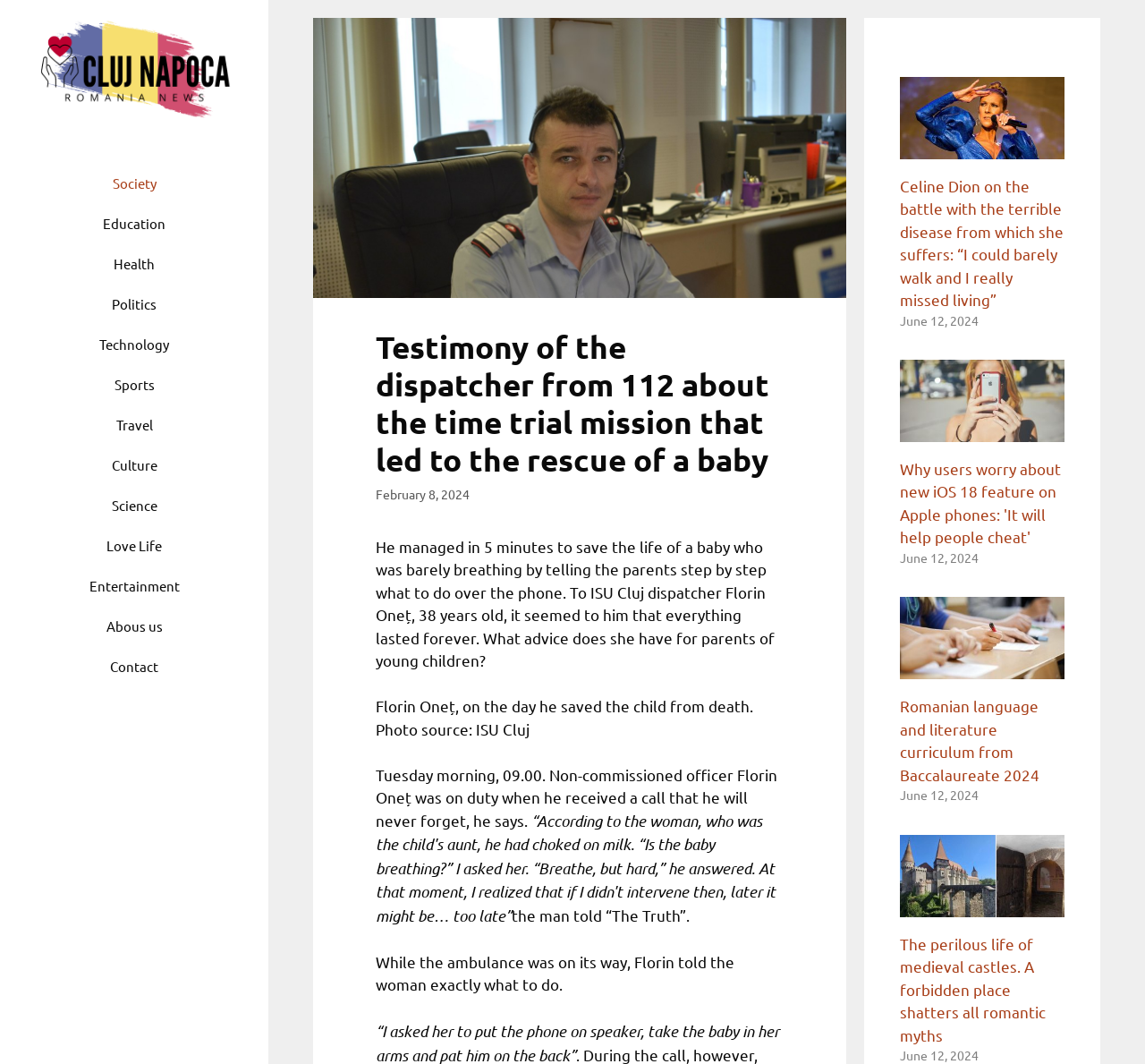What is the date of the article about Celine Dion?
Answer with a single word or phrase, using the screenshot for reference.

June 12, 2024